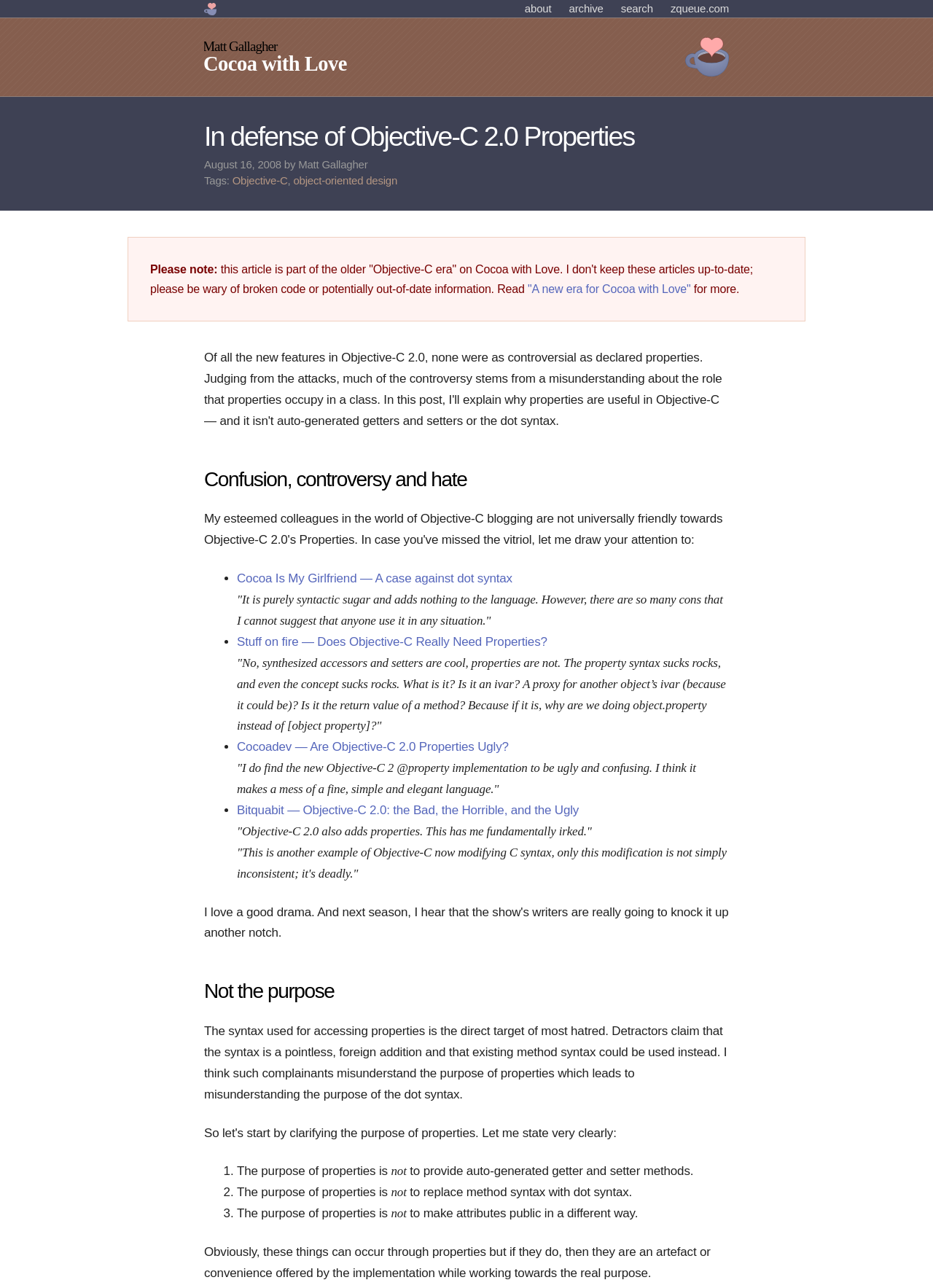Identify the bounding box coordinates for the element you need to click to achieve the following task: "click the 'Objective-C' link". The coordinates must be four float values ranging from 0 to 1, formatted as [left, top, right, bottom].

[0.249, 0.135, 0.308, 0.145]